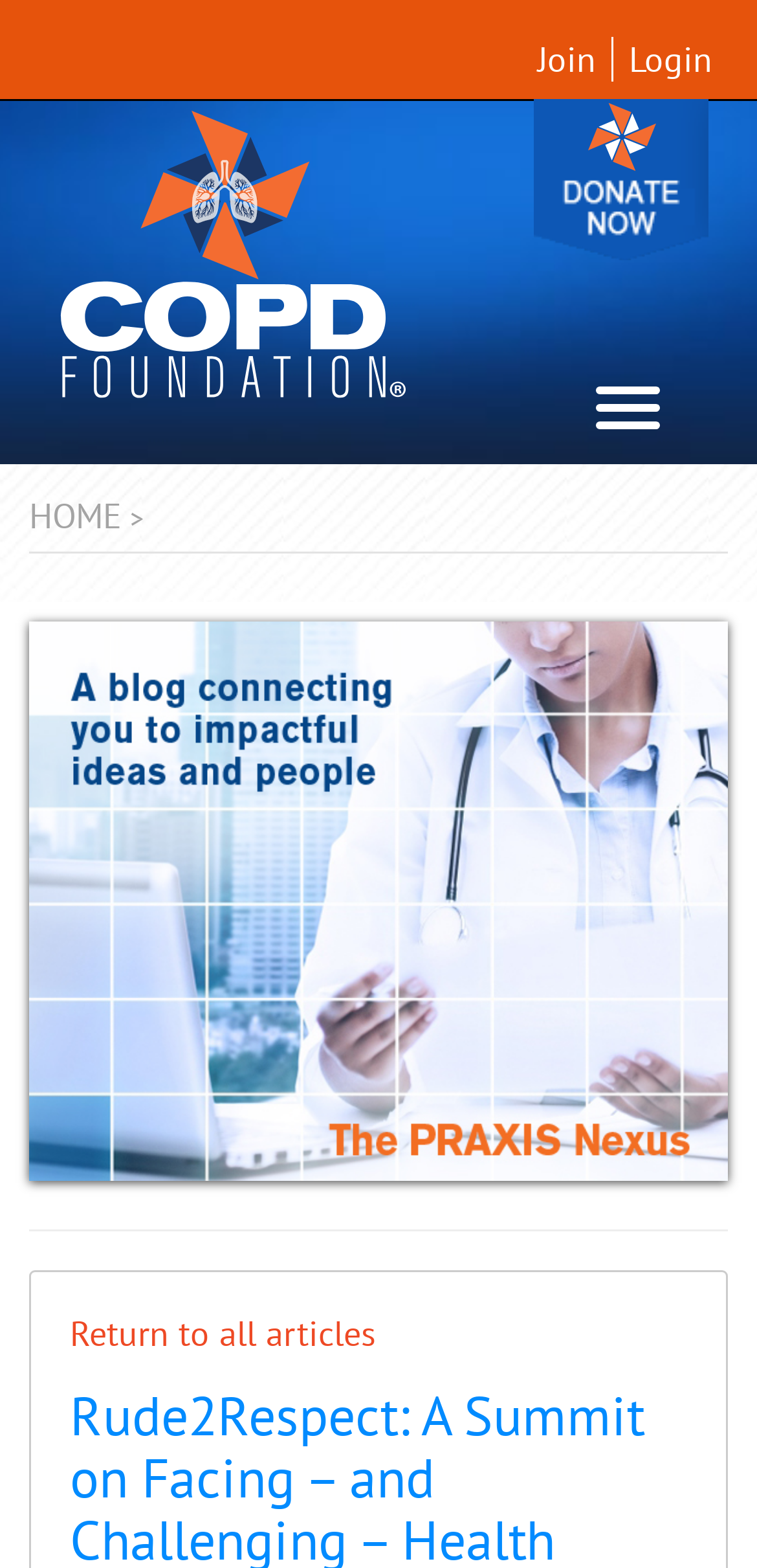Extract the text of the main heading from the webpage.

Rude2Respect: A Summit on Facing – and Challenging – Health Stigma